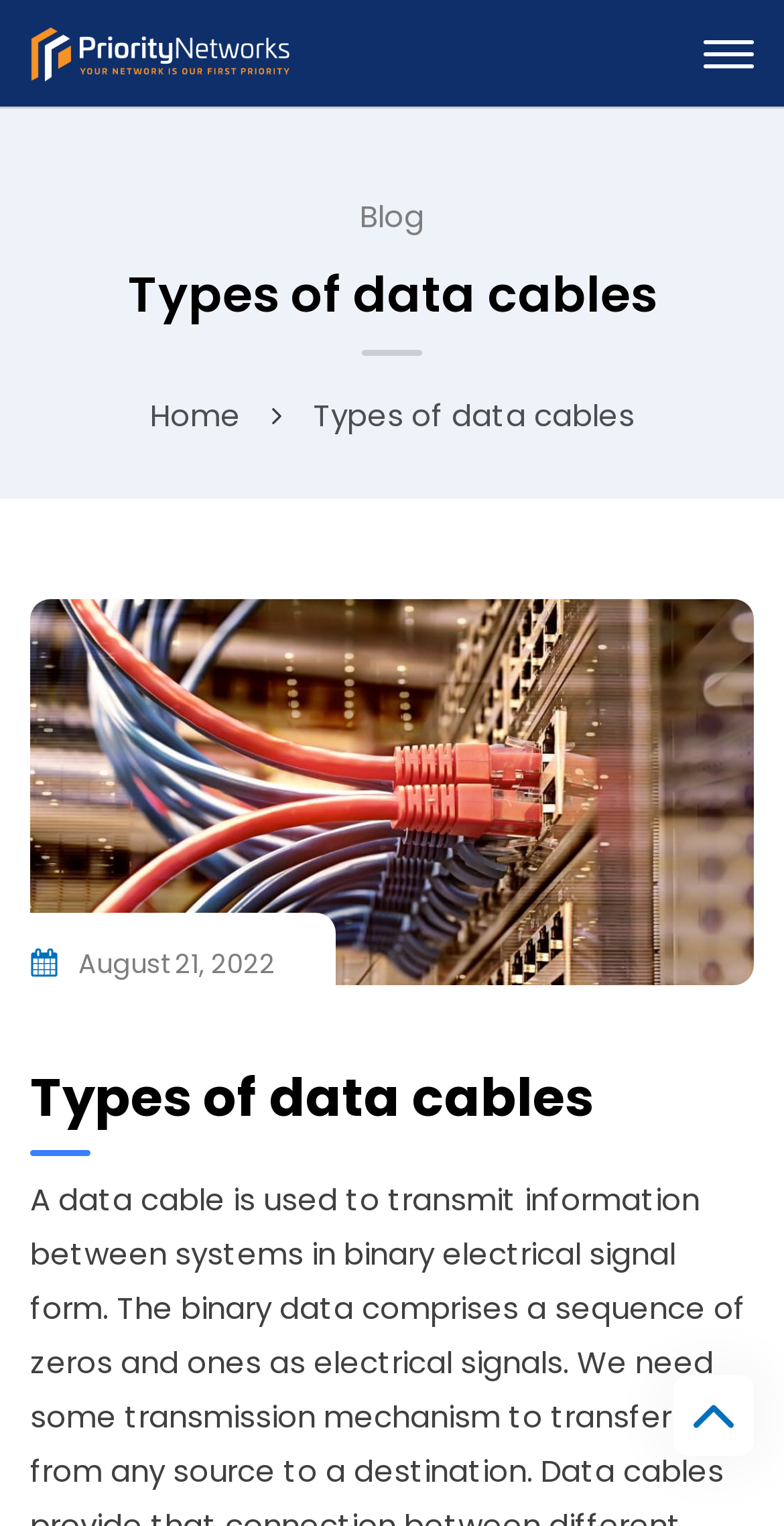Locate and generate the text content of the webpage's heading.

Types of data cables